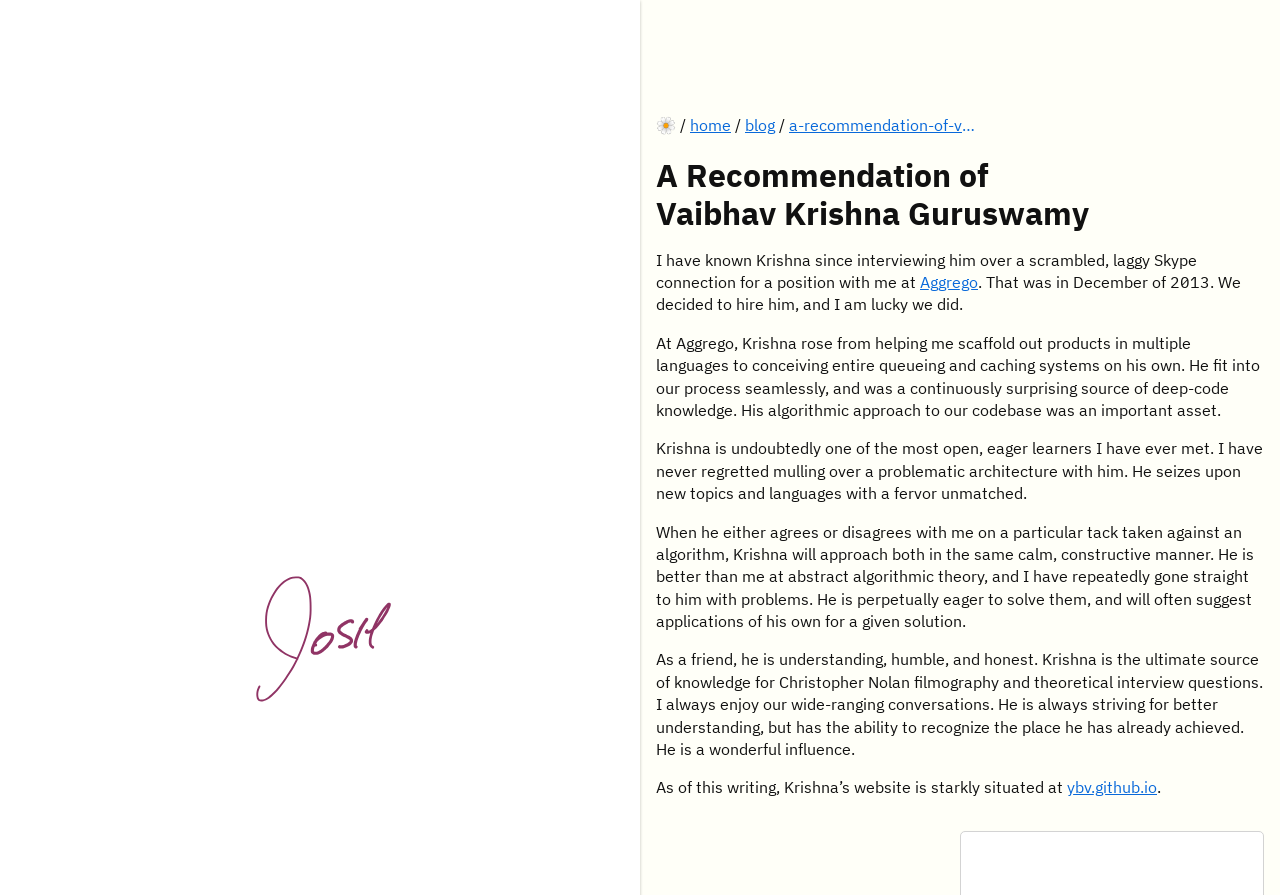Identify the bounding box coordinates for the UI element described as follows: Aggrego. Use the format (top-left x, top-left y, bottom-right x, bottom-right y) and ensure all values are floating point numbers between 0 and 1.

[0.719, 0.304, 0.764, 0.326]